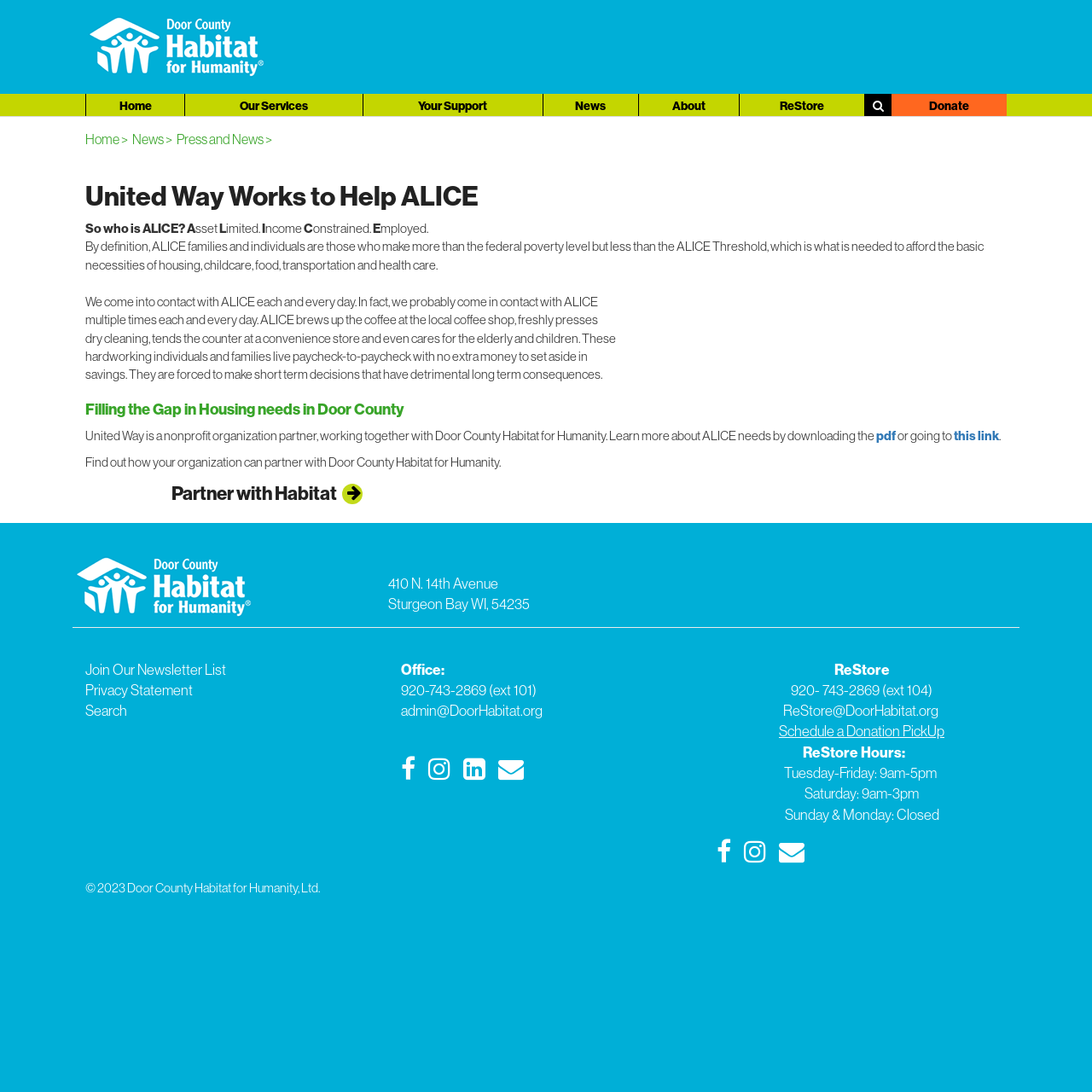Construct a comprehensive description capturing every detail on the webpage.

The webpage is about United Way ALICE Research, specifically focusing on Door County. At the top, there is a navigation menu with links to "Home", "Our Services", "Your Support", "News", "About", "ReStore", and "Donate". Below the menu, there is a breadcrumb navigation showing the current page's location.

The main content of the page is divided into sections. The first section has a heading "United Way Works to Help ALICE" and explains what ALICE stands for: Asset Limited, Income Constrained, Employed. It describes ALICE families and individuals who make more than the federal poverty level but less than the ALICE Threshold, which is needed to afford basic necessities.

The next section has a heading "Filling the Gap in Housing needs in Door County" and discusses the partnership between United Way and Door County Habitat for Humanity. It provides a link to download a PDF about ALICE needs and another link to learn more about partnering with Door County Habitat for Humanity.

Below this section, there is a call-to-action link to "Partner with Habitat" and a social media link to Facebook. On the right side of the page, there is a section with the organization's address, phone number, and email.

The page also has a footer section with links to "Join Our Newsletter List", "Privacy Statement", and "Search". Additionally, there are links to social media platforms, including Facebook, Instagram, LinkedIn, and Email. The footer also includes contact information for the office and ReStore, as well as ReStore's hours of operation.

At the very bottom of the page, there is a copyright notice for Door County Habitat for Humanity, Ltd.